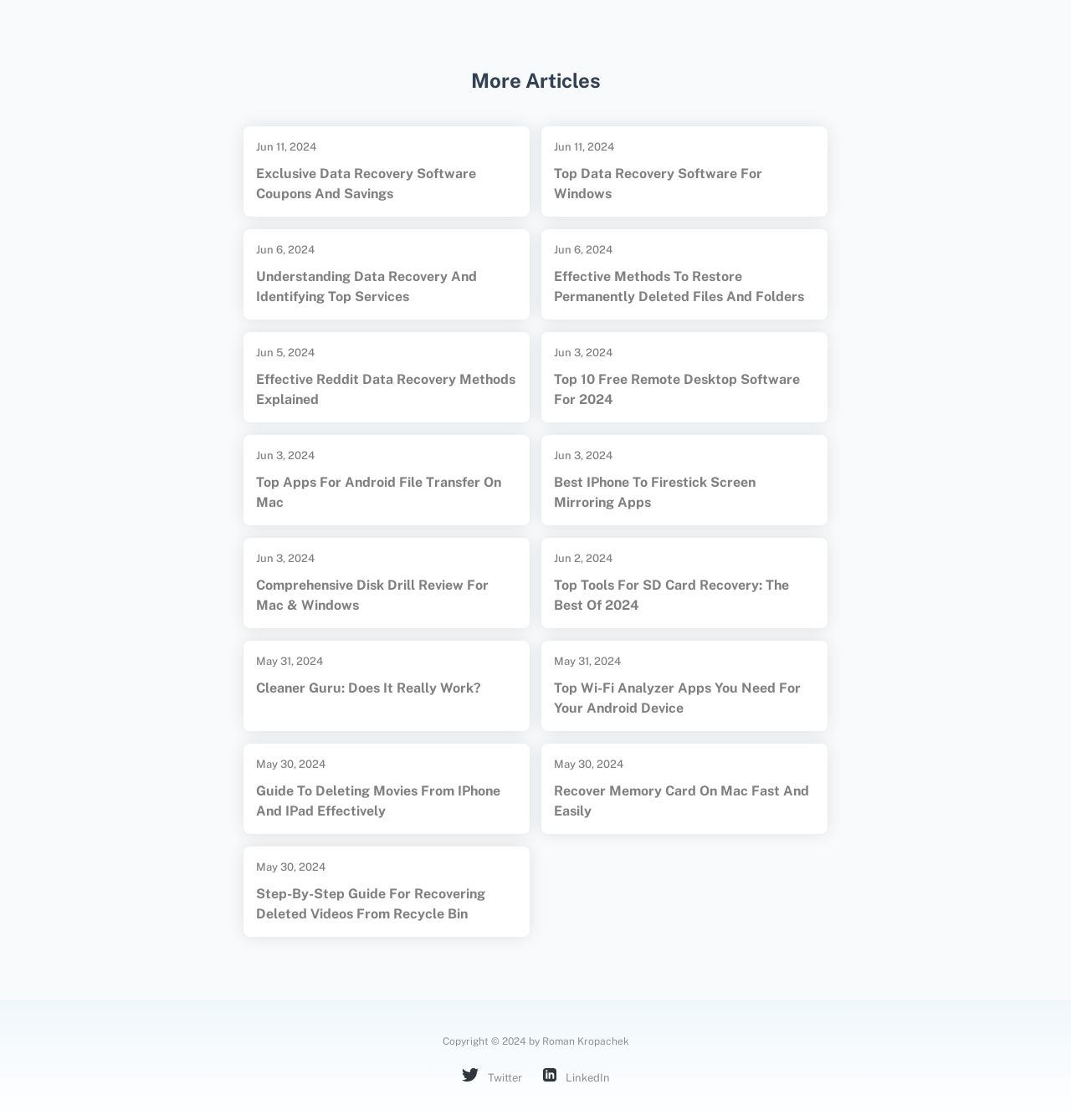What is the purpose of this webpage?
Carefully analyze the image and provide a thorough answer to the question.

Based on the various links and articles on the webpage, it appears to be a collection of news and resources related to data recovery and technology. The articles have dates and titles, suggesting a blog or news site focused on this topic.